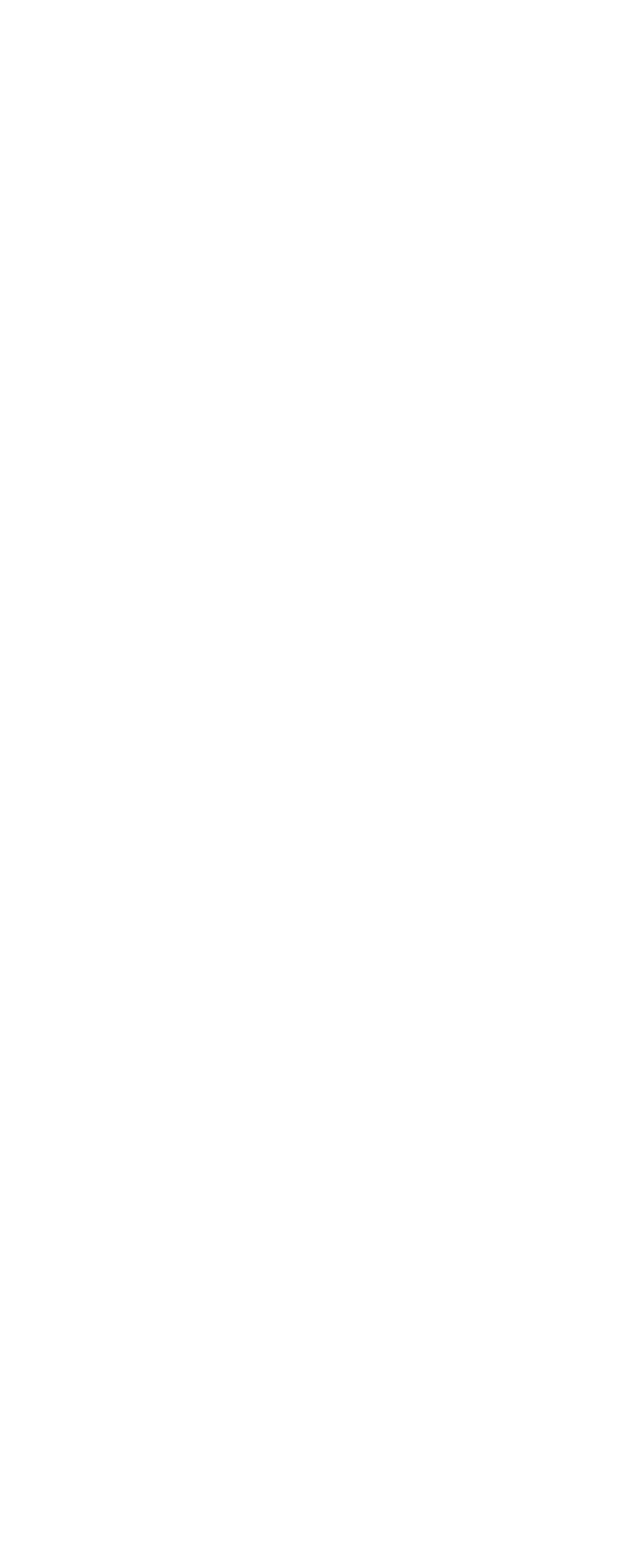Identify the bounding box for the UI element described as: "Faculty". Ensure the coordinates are four float numbers between 0 and 1, formatted as [left, top, right, bottom].

[0.324, 0.67, 0.487, 0.686]